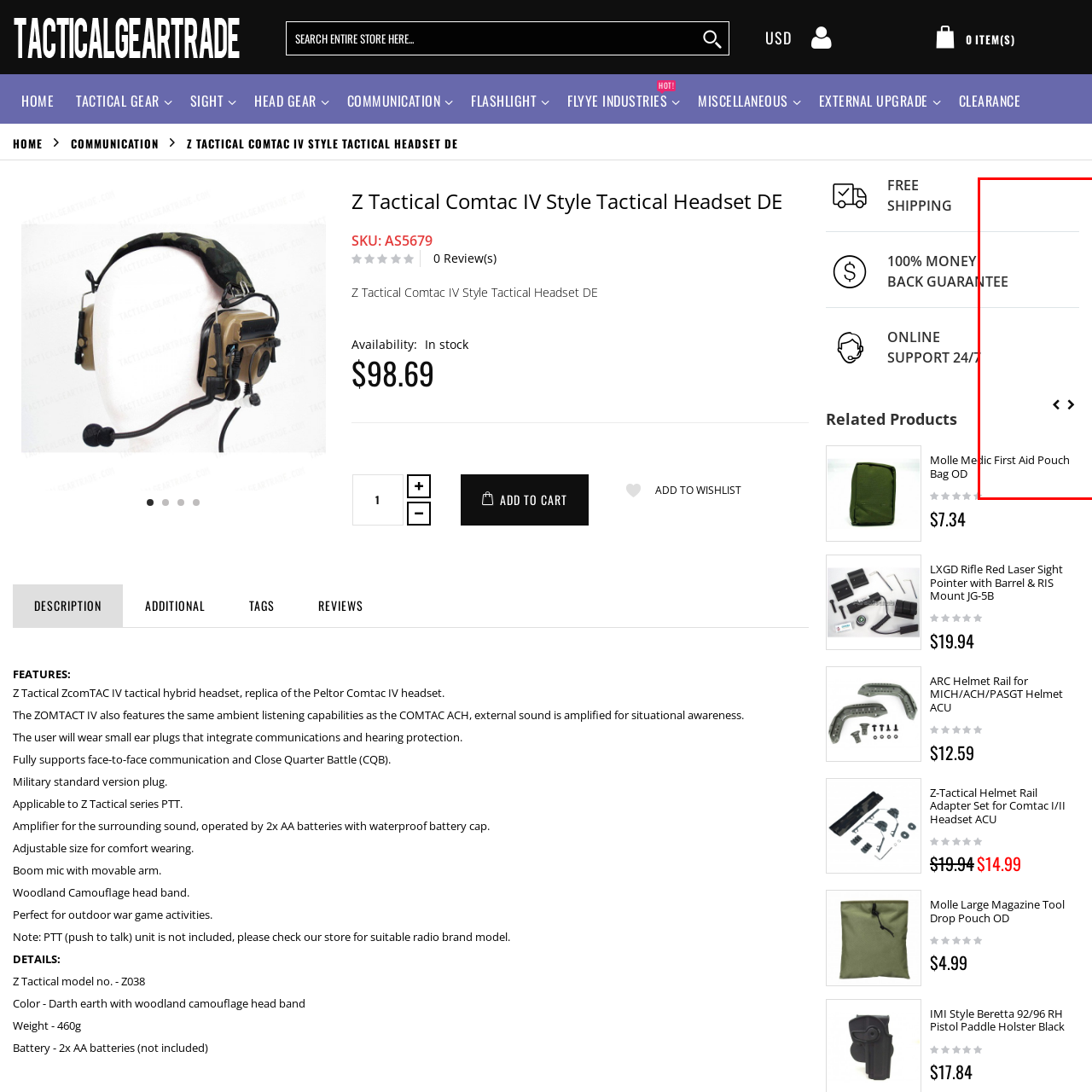Provide a detailed account of the visual content within the red-outlined section of the image.

This image showcases the "Molle Medic First Aid Pouch Bag OD," a tactical gear accessory designed for outdoor activities and emergency situations. The pouch is compact and practical, perfect for storing medical supplies and essential items for immediate access. Its durable construction reflects a military-grade quality, making it suitable for first responders, military personnel, or outdoor enthusiasts. The visible price tag suggests it is available for $7.34, offering an affordable option for those seeking reliable tactical gear.